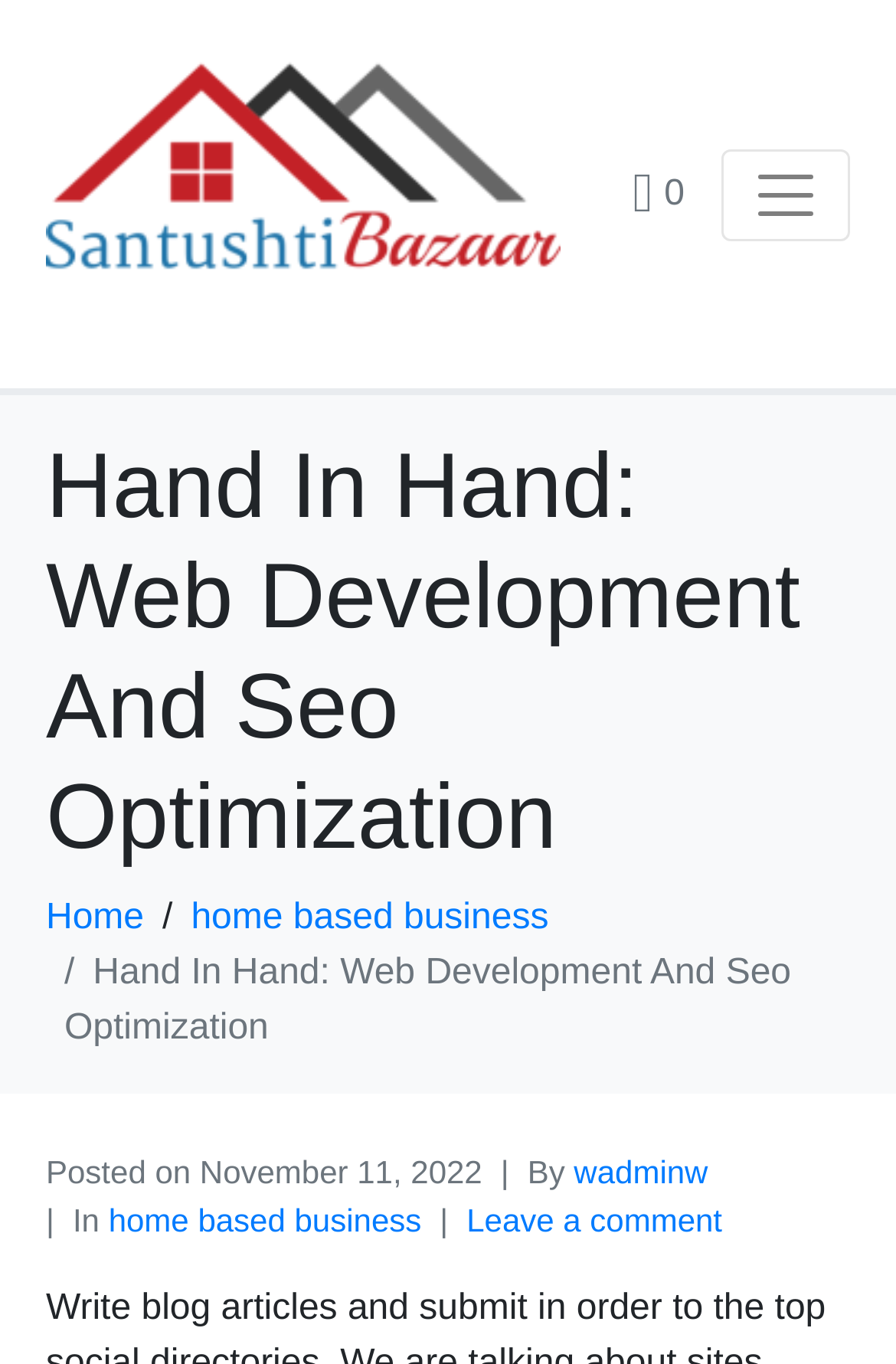Give a short answer using one word or phrase for the question:
What is the name of the website?

SantushtiBazaar.com